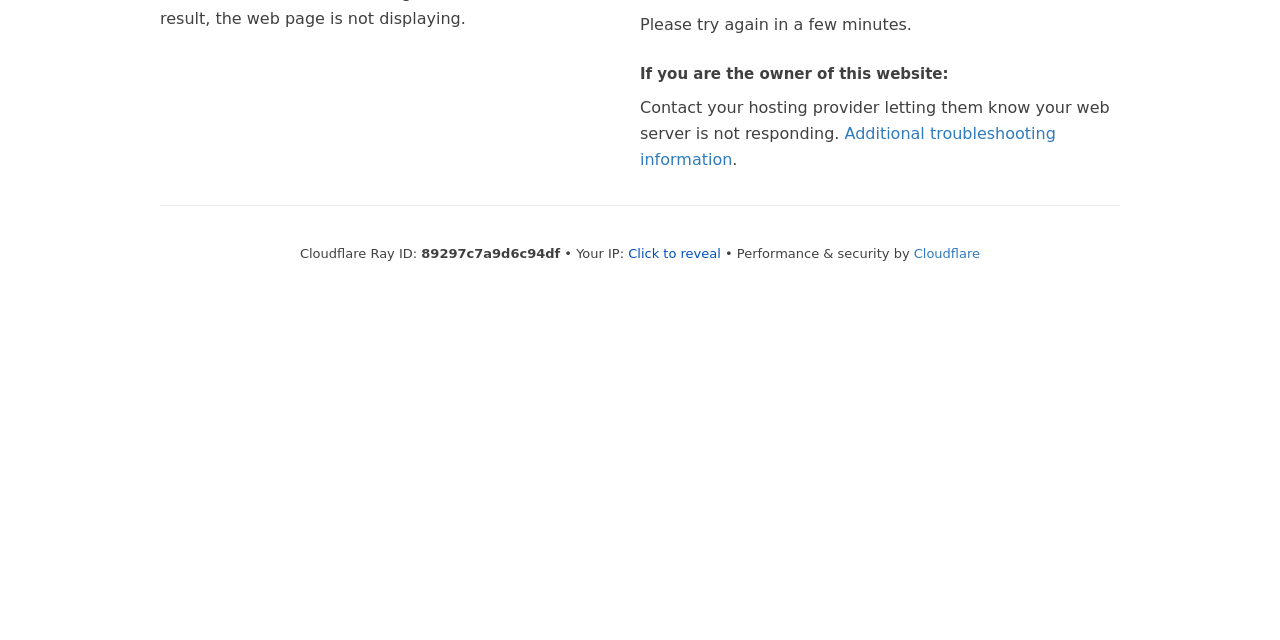Find the bounding box coordinates for the element described here: "Cloudflare".

[0.714, 0.384, 0.766, 0.407]